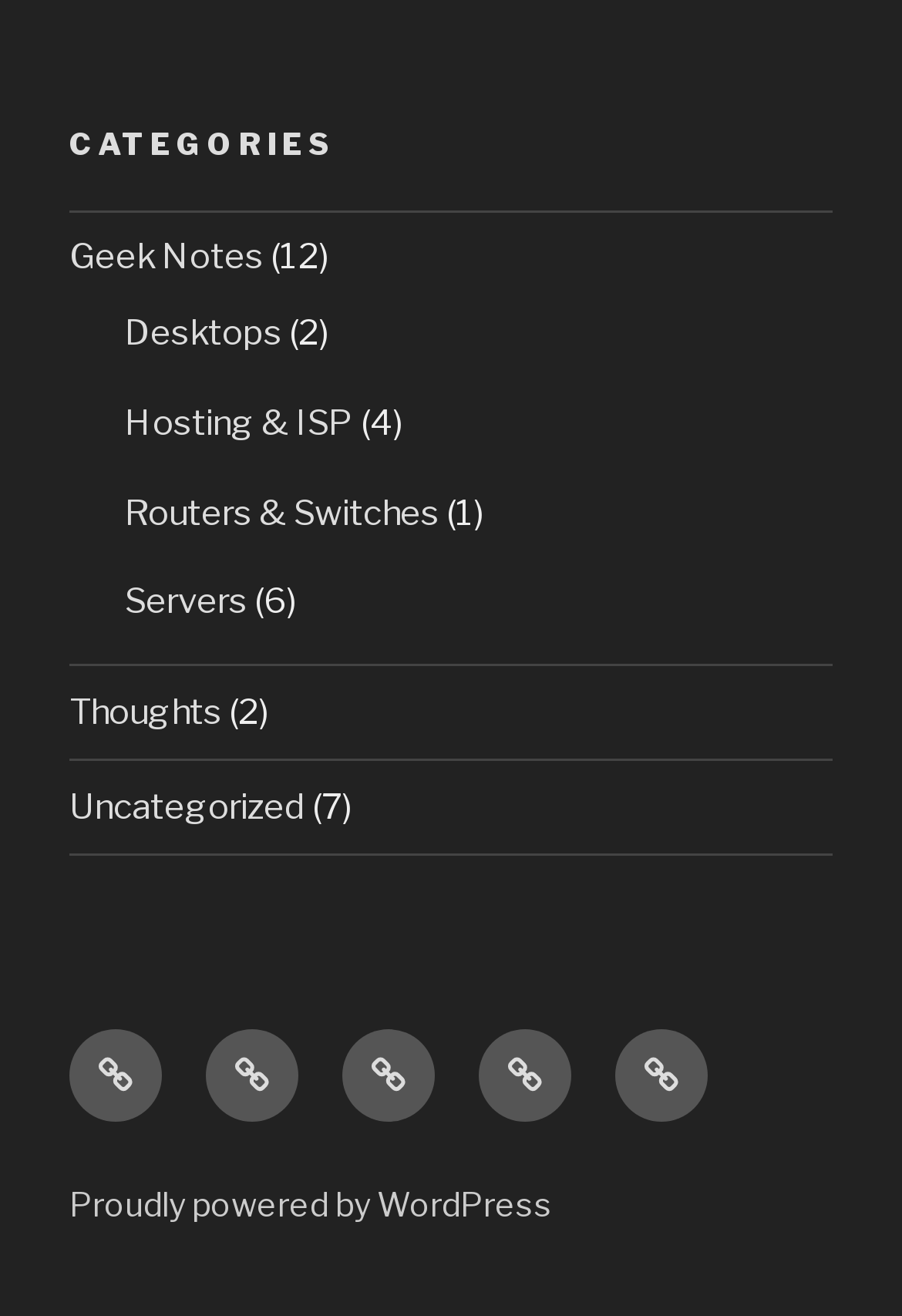Please identify the bounding box coordinates of the element that needs to be clicked to execute the following command: "go to Desktops". Provide the bounding box using four float numbers between 0 and 1, formatted as [left, top, right, bottom].

[0.138, 0.237, 0.313, 0.268]